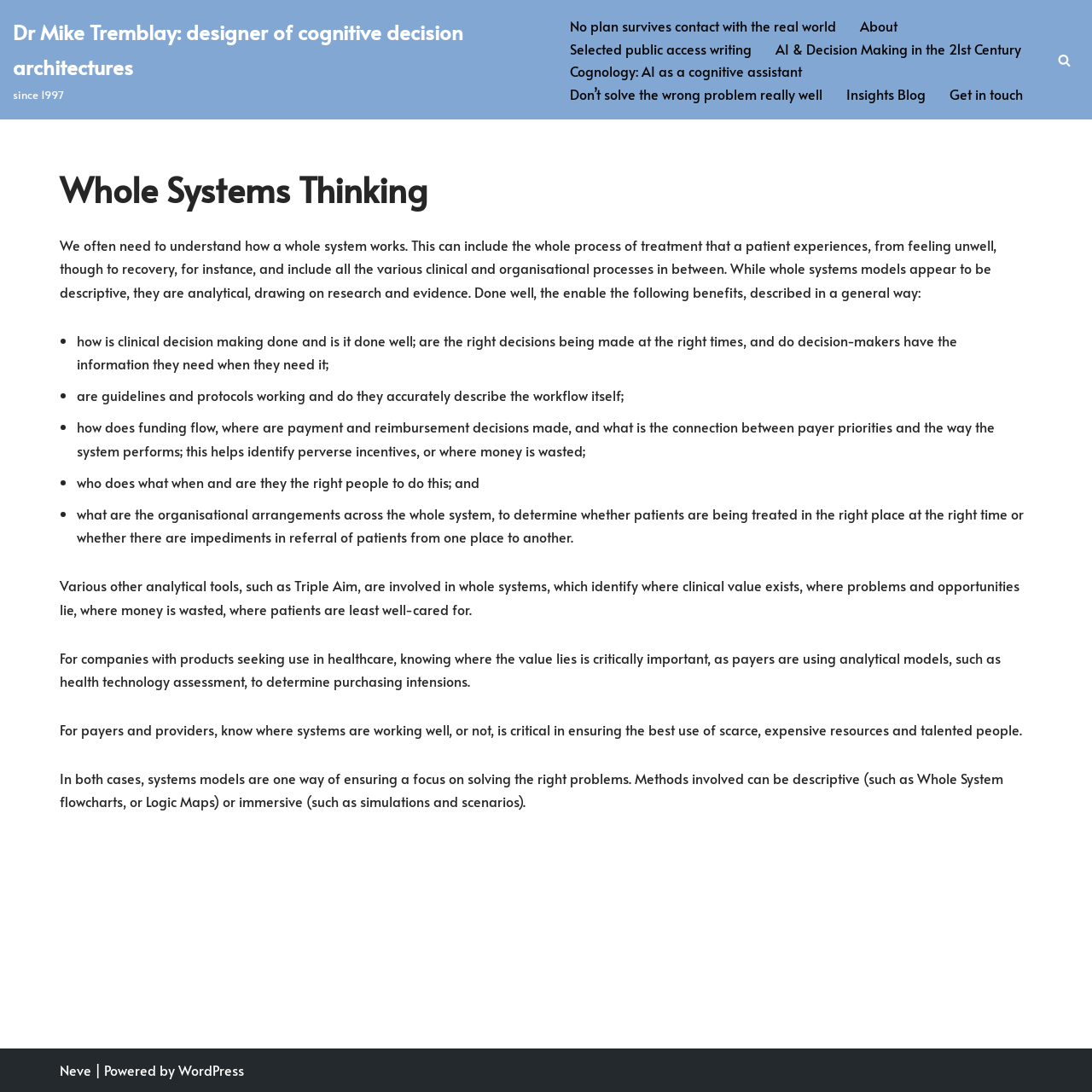Given the element description Neve, predict the bounding box coordinates for the UI element in the webpage screenshot. The format should be (top-left x, top-left y, bottom-right x, bottom-right y), and the values should be between 0 and 1.

[0.055, 0.971, 0.084, 0.988]